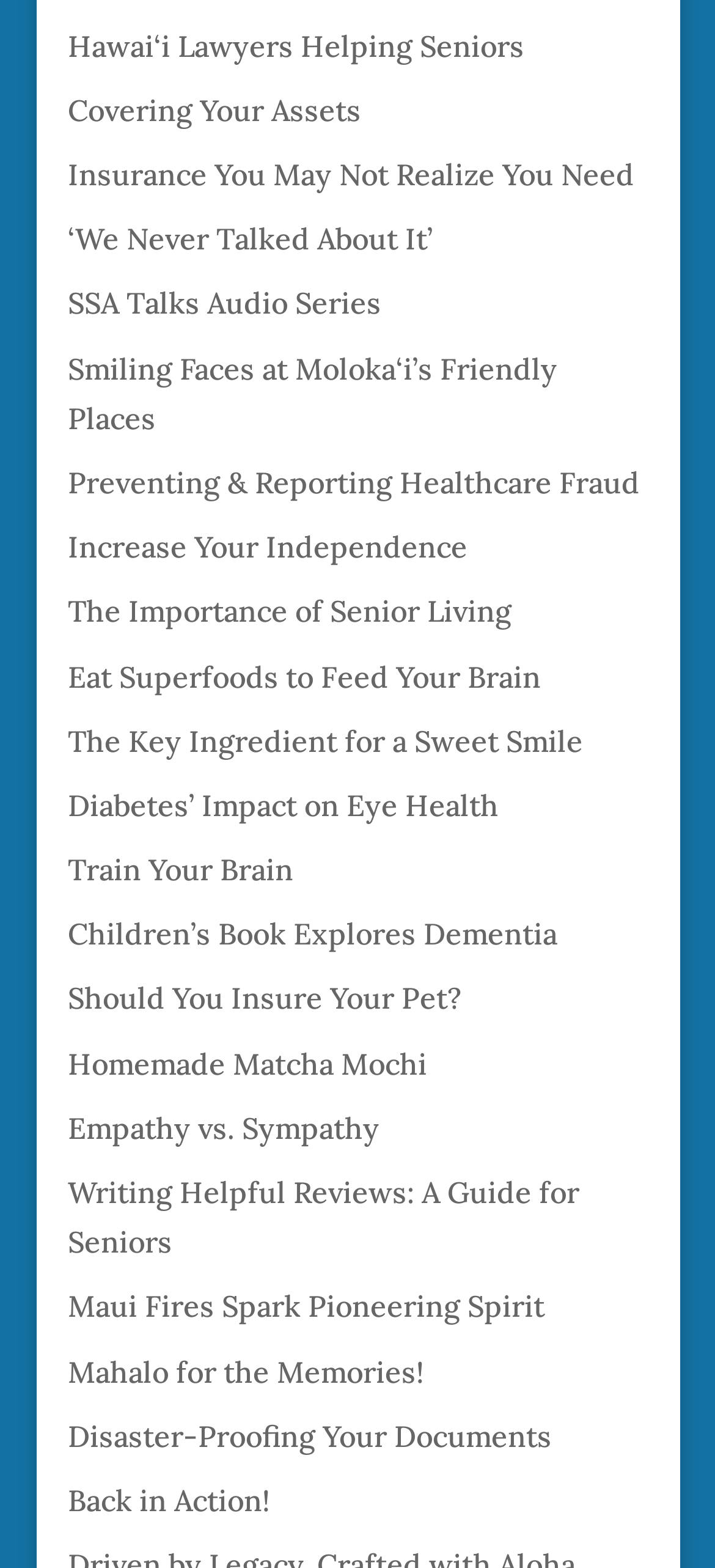Respond to the question below with a single word or phrase: How many links are on this webpage?

26